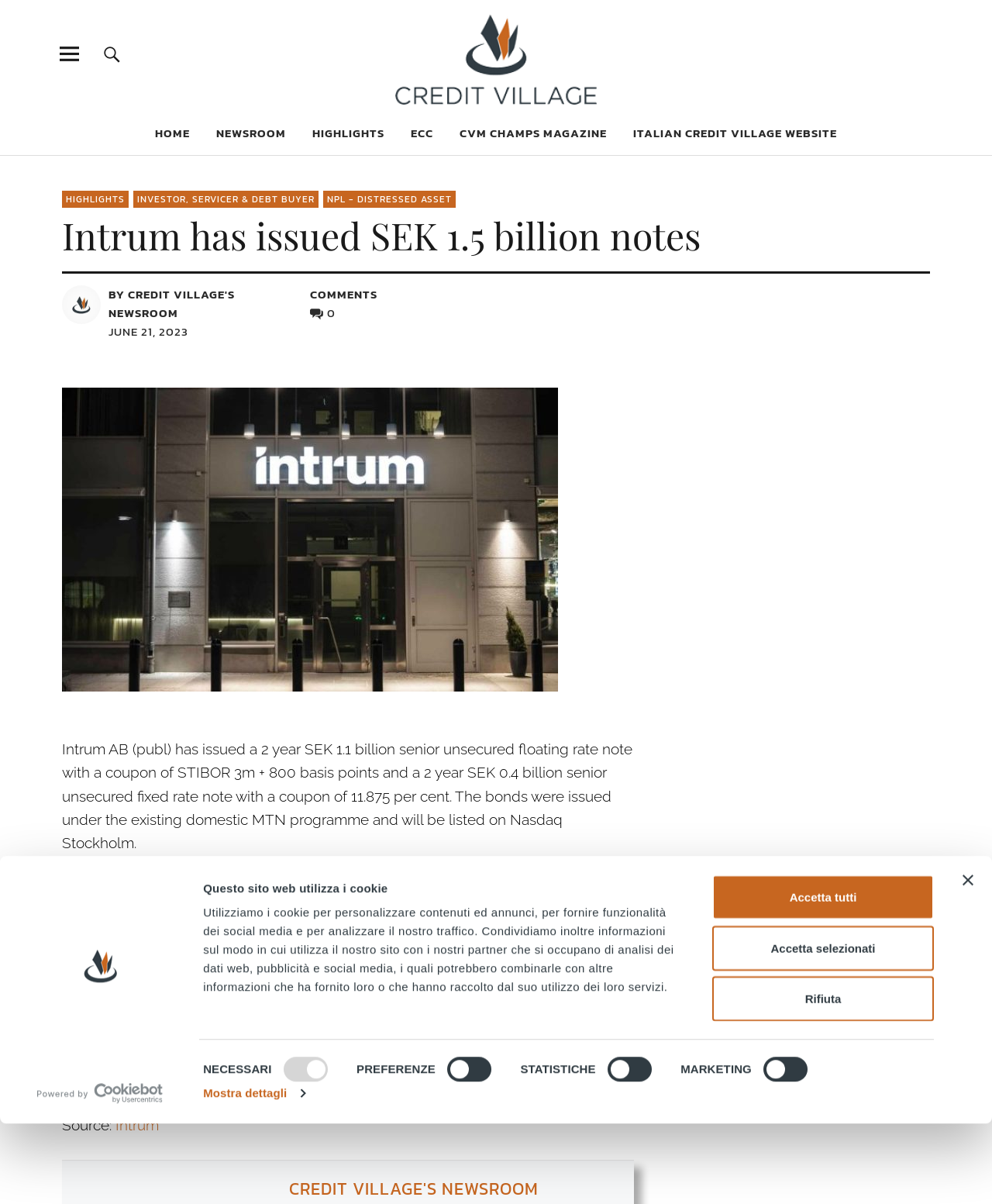Answer the following in one word or a short phrase: 
What is the coupon of the 2 year SEK 1.1 billion senior unsecured floating rate note?

STIBOR 3m + 800 basis points